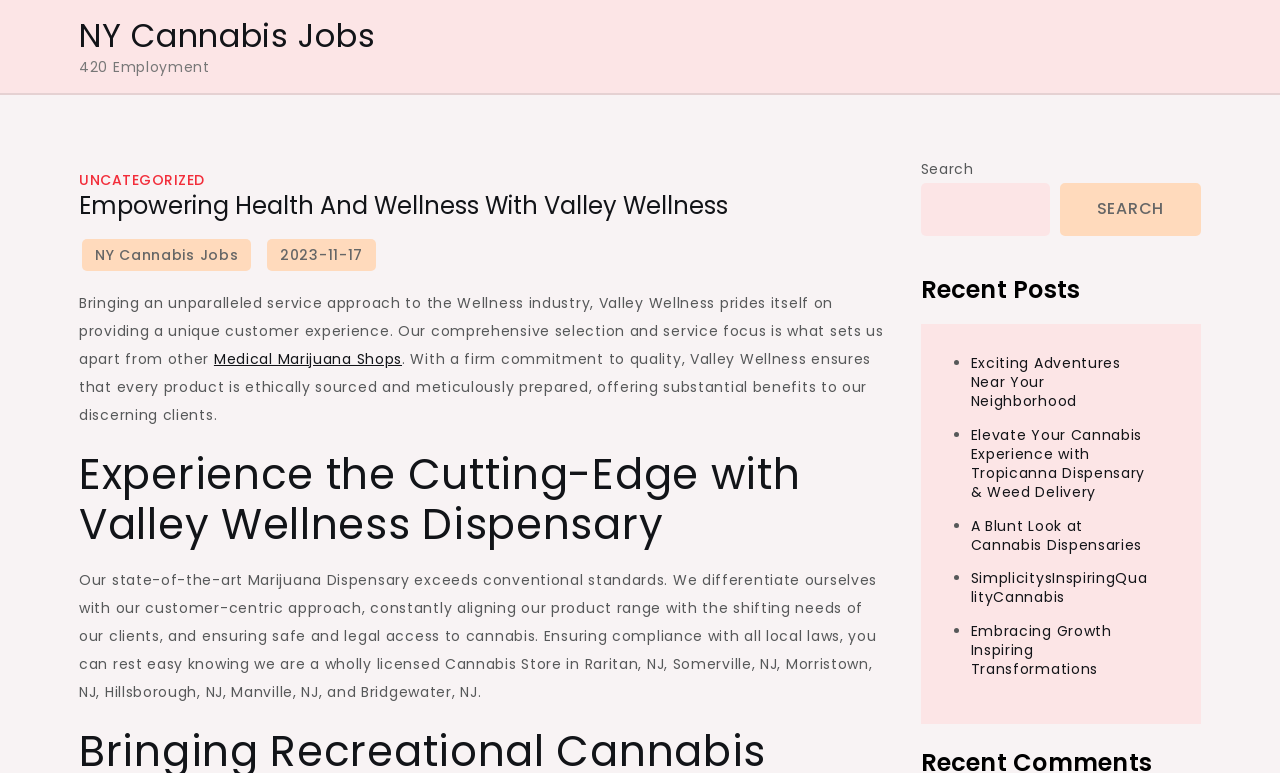Pinpoint the bounding box coordinates of the area that should be clicked to complete the following instruction: "Click on NY Cannabis Jobs". The coordinates must be given as four float numbers between 0 and 1, i.e., [left, top, right, bottom].

[0.062, 0.017, 0.293, 0.075]